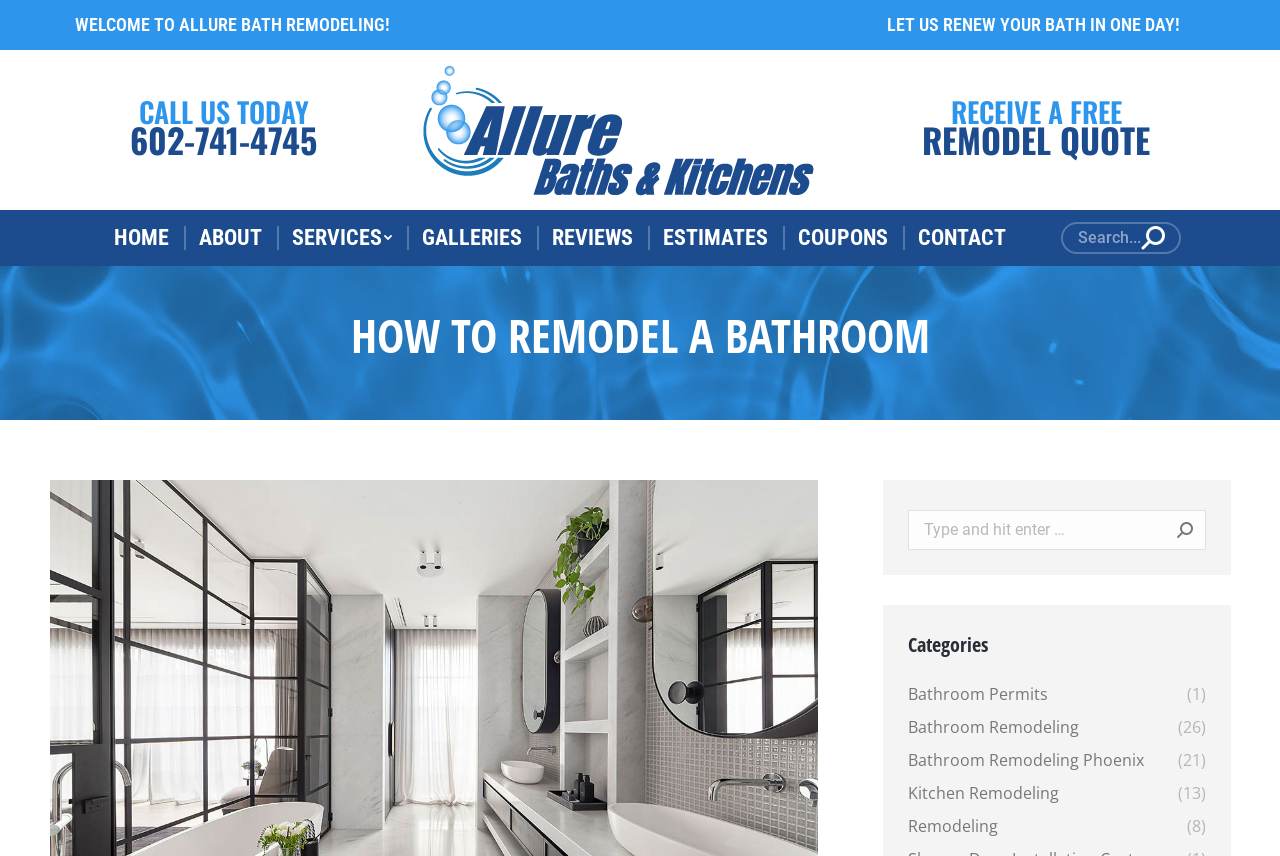Pinpoint the bounding box coordinates of the clickable area needed to execute the instruction: "Click the 'CONTACT' menu item". The coordinates should be specified as four float numbers between 0 and 1, i.e., [left, top, right, bottom].

[0.705, 0.245, 0.798, 0.311]